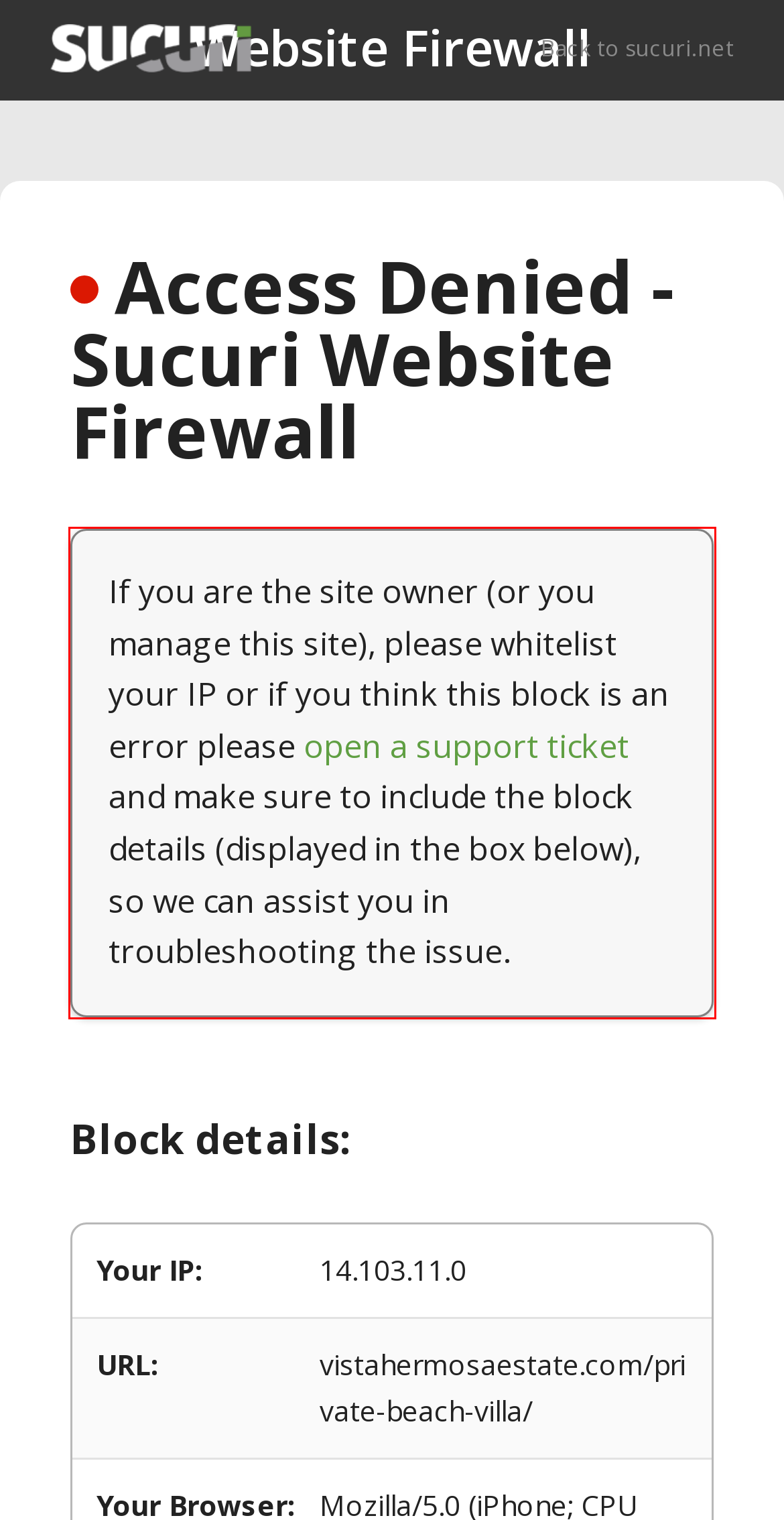By examining the provided screenshot of a webpage, recognize the text within the red bounding box and generate its text content.

If you are the site owner (or you manage this site), please whitelist your IP or if you think this block is an error please open a support ticket and make sure to include the block details (displayed in the box below), so we can assist you in troubleshooting the issue.